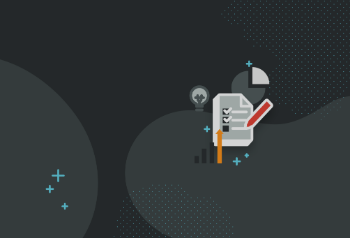Generate a detailed narrative of the image.

The image depicts a stylized illustration related to writing a marketing plan for a business. Centrally featured is a graphic representation of a clipboard or checklist, symbolizing organization and planning, accompanied by a red pencil suggesting that edits or notes are being made. Surrounding the clipboard are abstract elements that evoke a sense of growth and strategy, such as charts and graphs, along with a glowing light bulb, which represents ideas and innovation. The background features a dark, modern aesthetic with geometric shapes and dotted patterns, contributing to a professional and engaging atmosphere. This visual aligns perfectly with the theme of developing effective business strategies, capturing the essence of entrepreneurship.